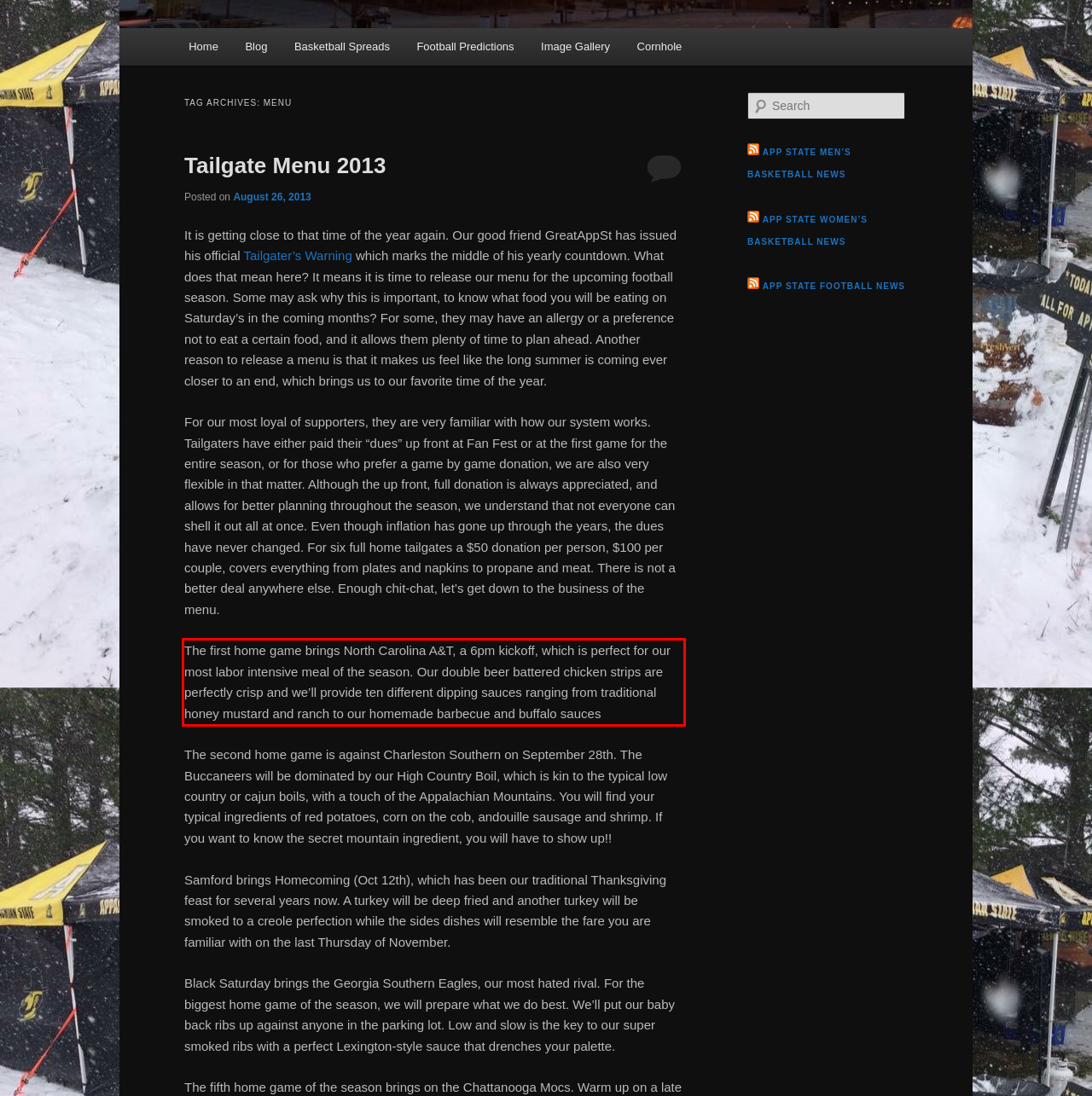You have a screenshot of a webpage with a UI element highlighted by a red bounding box. Use OCR to obtain the text within this highlighted area.

The first home game brings North Carolina A&T, a 6pm kickoff, which is perfect for our most labor intensive meal of the season. Our double beer battered chicken strips are perfectly crisp and we’ll provide ten different dipping sauces ranging from traditional honey mustard and ranch to our homemade barbecue and buffalo sauces